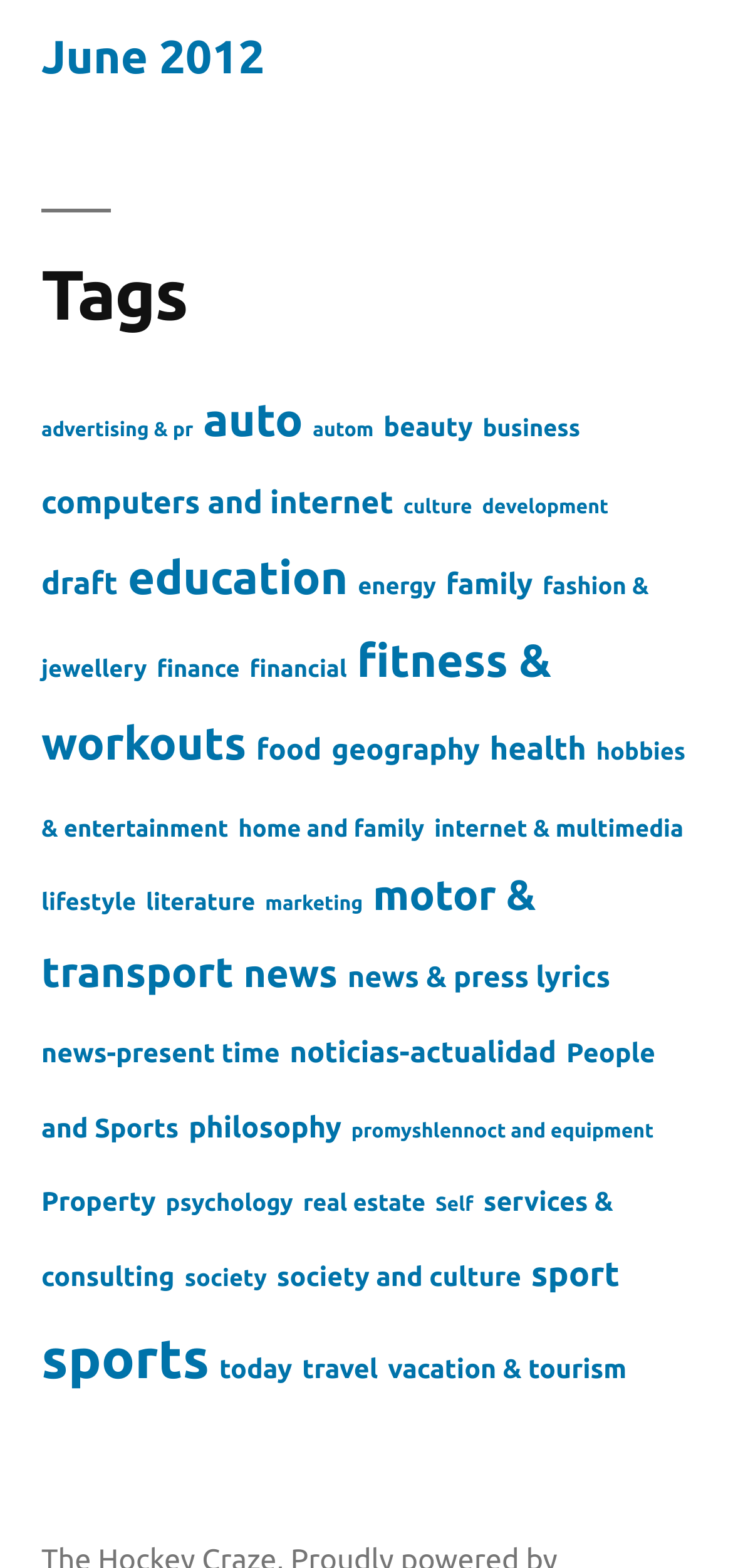Determine the bounding box for the UI element as described: "hobbies & entertainment". The coordinates should be represented as four float numbers between 0 and 1, formatted as [left, top, right, bottom].

[0.056, 0.471, 0.935, 0.537]